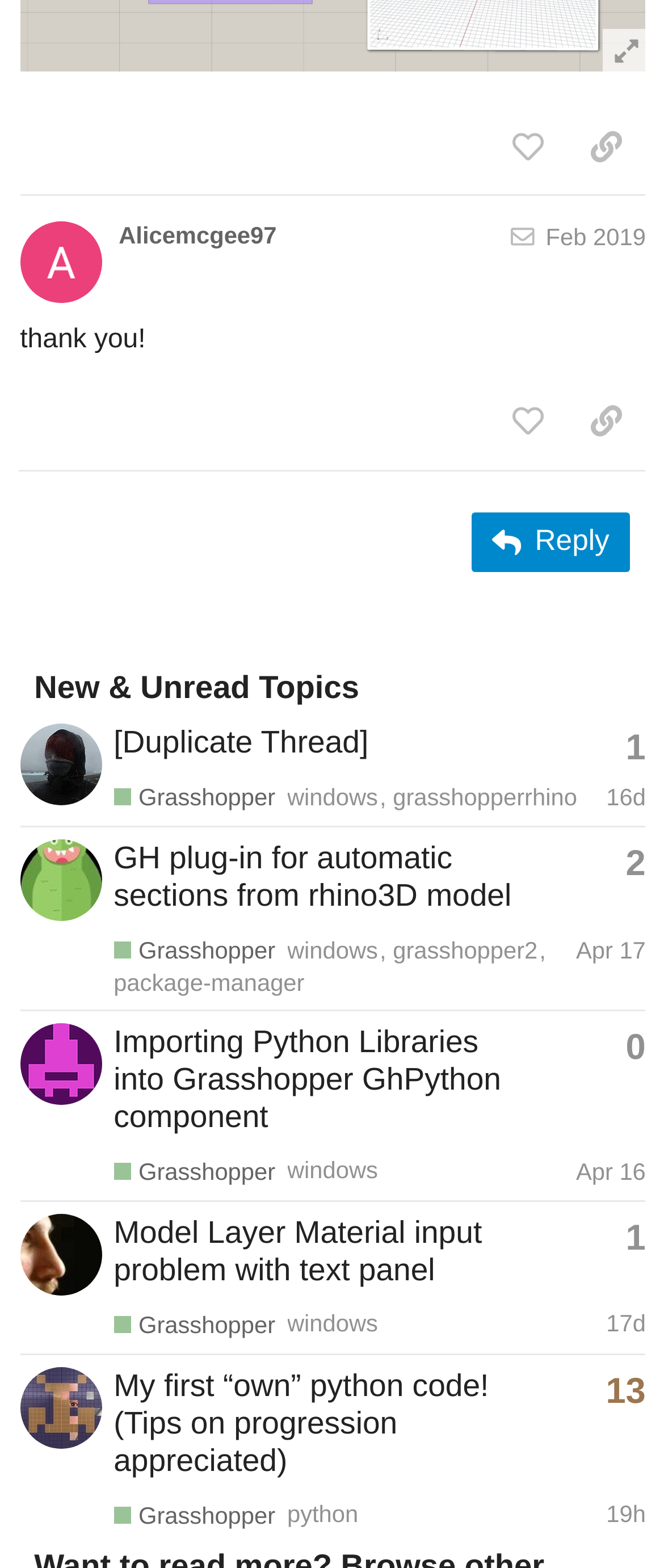What is the category of the topics listed?
Using the image, provide a concise answer in one word or a short phrase.

New & Unread Topics